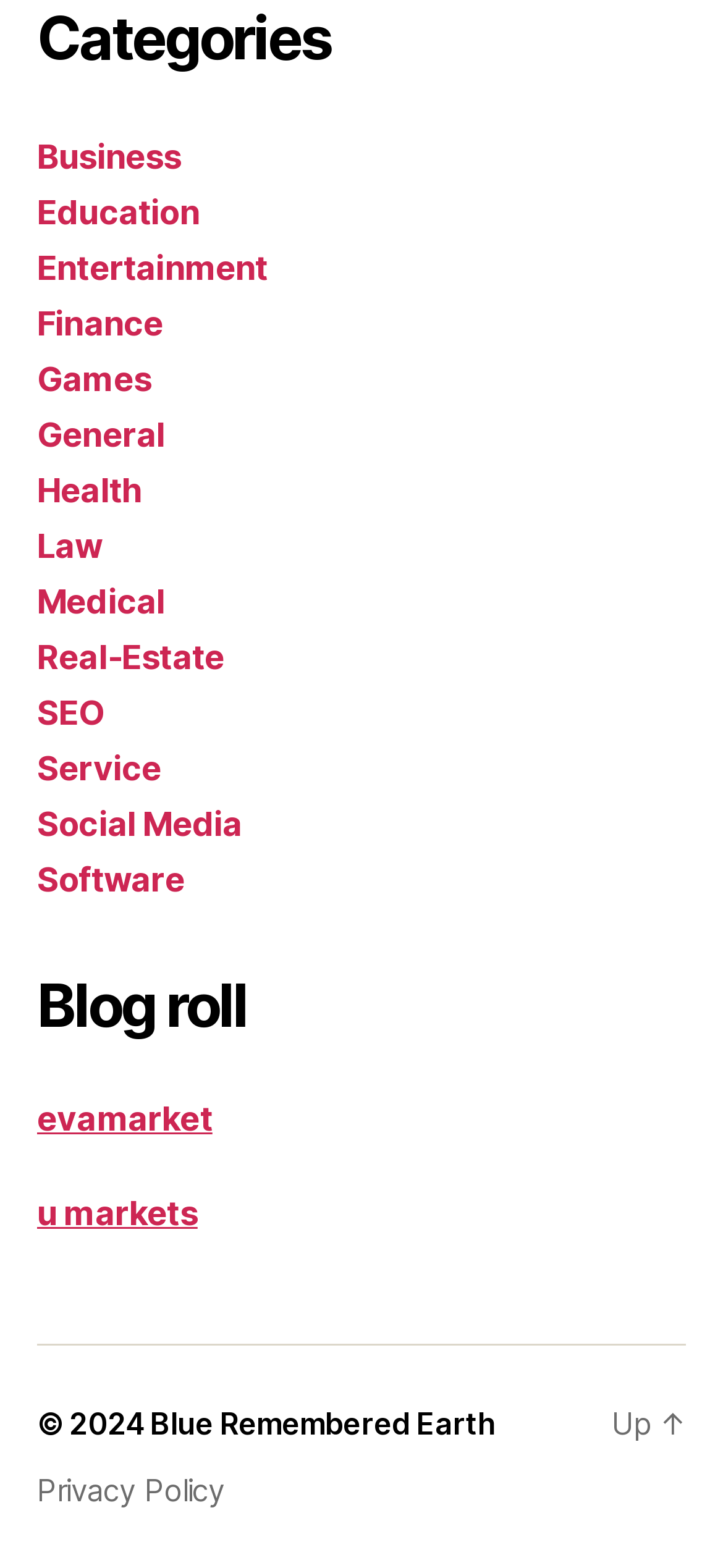Answer the following in one word or a short phrase: 
What are the categories listed on the webpage?

Business, Education, etc.